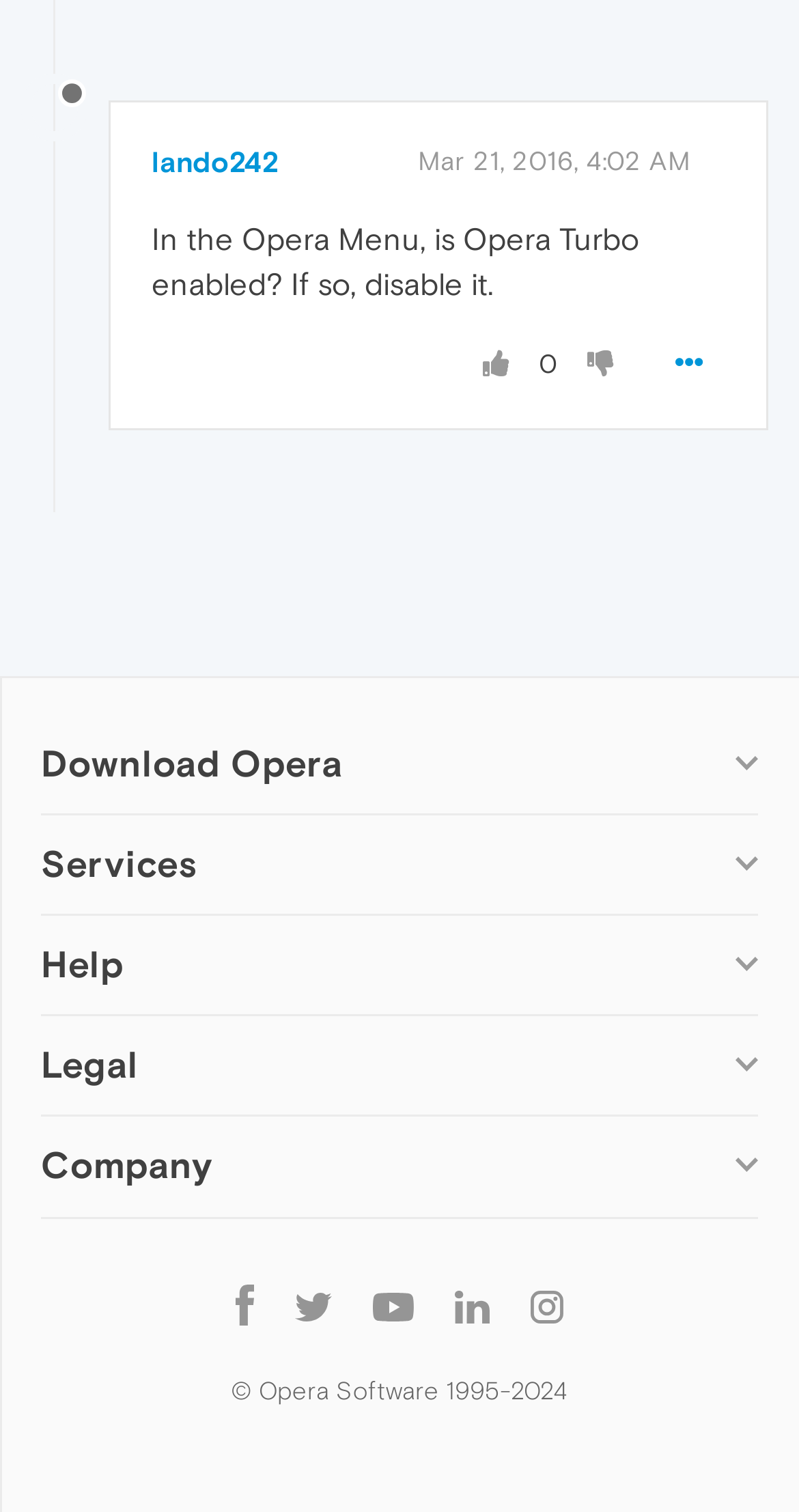Please respond to the question with a concise word or phrase:
What is the latest year mentioned on the webpage?

2024